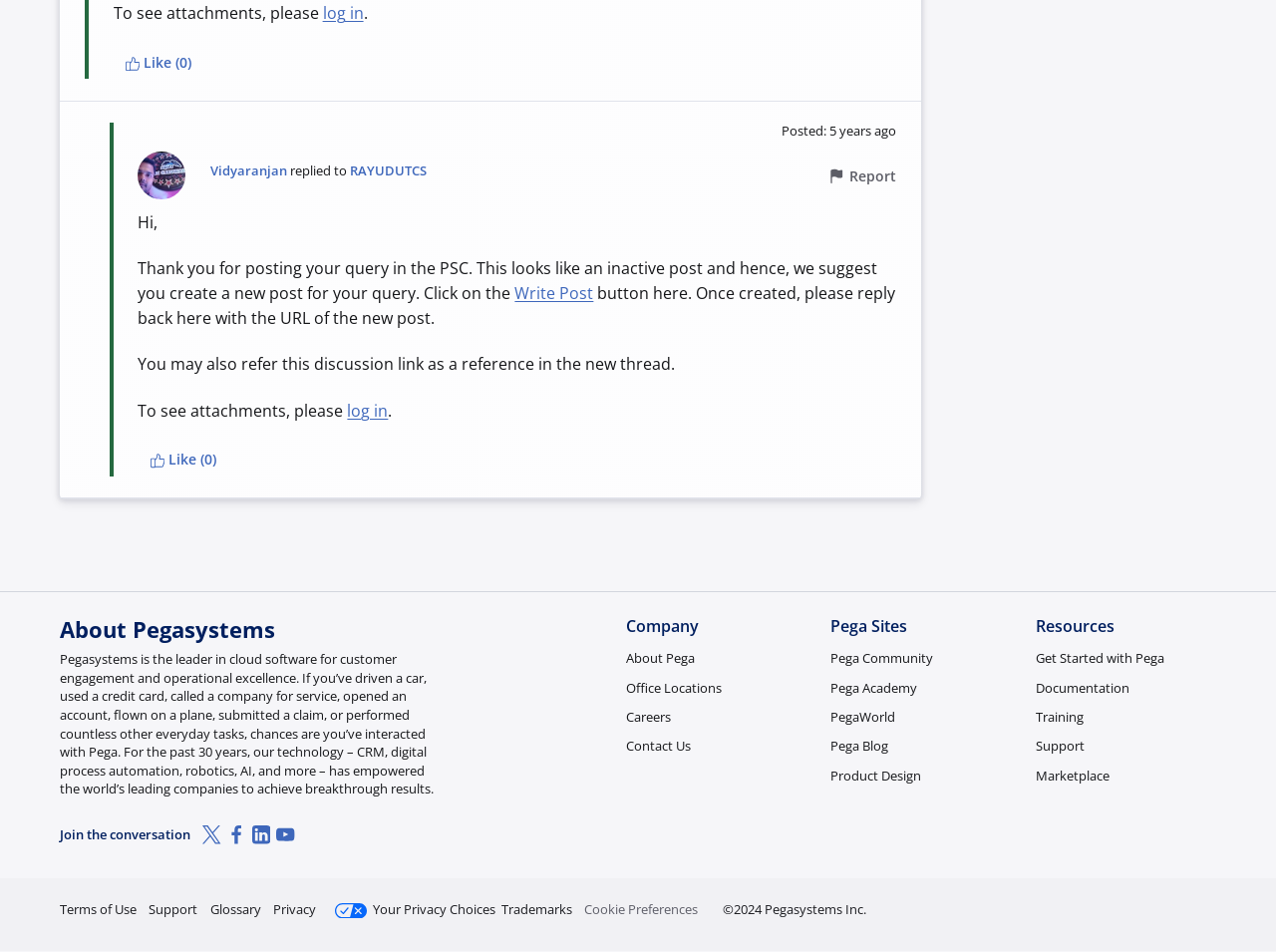How many social media links are in the footer?
Observe the image and answer the question with a one-word or short phrase response.

4